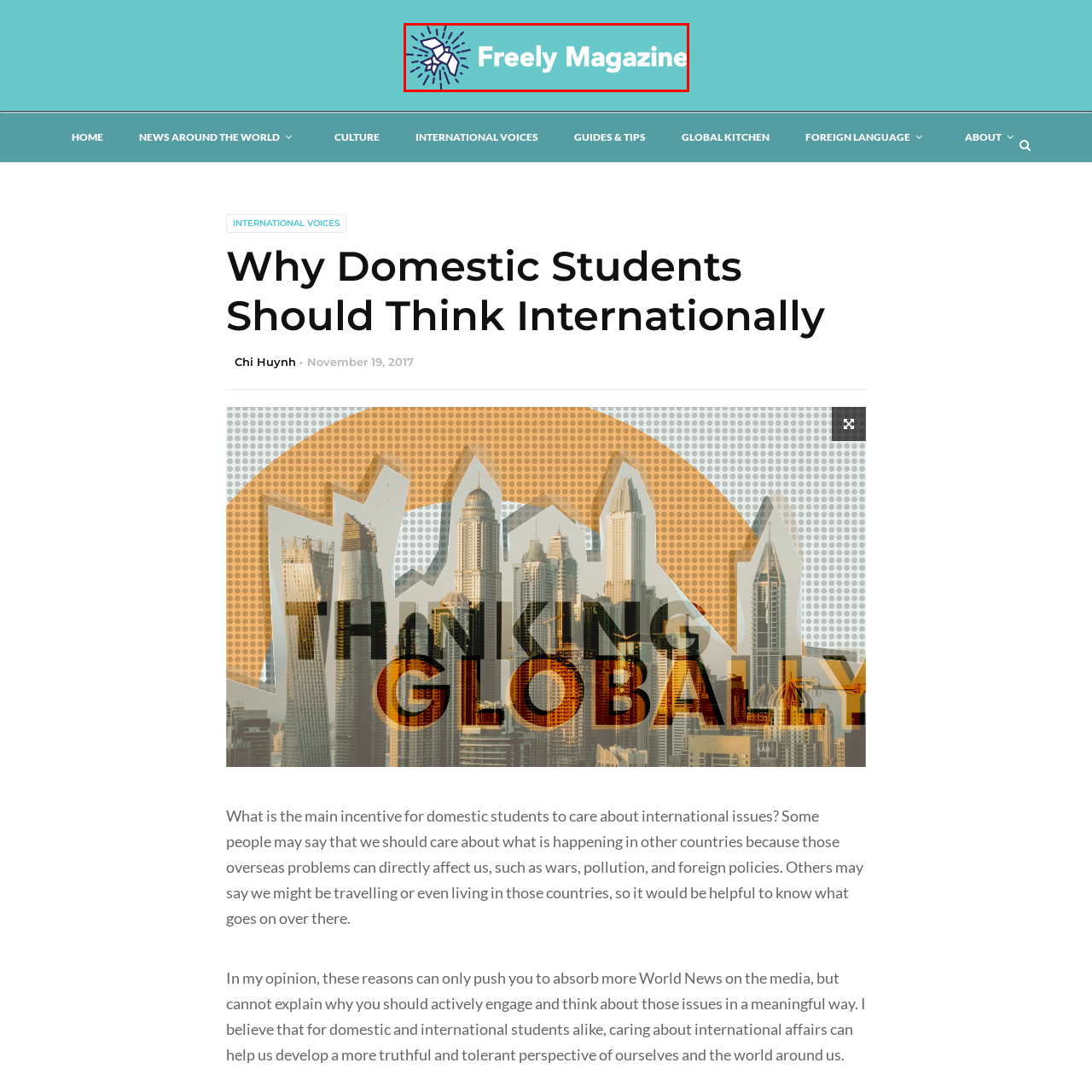What is the style of the typography used in the logo?
Direct your attention to the area of the image outlined in red and provide a detailed response based on the visual information available.

The typography used in the logo of Freely Magazine is bold and modern, which suggests a sense of confidence and forward-thinking, aligning with the magazine's mission to inspire domestic students to engage with international perspectives.